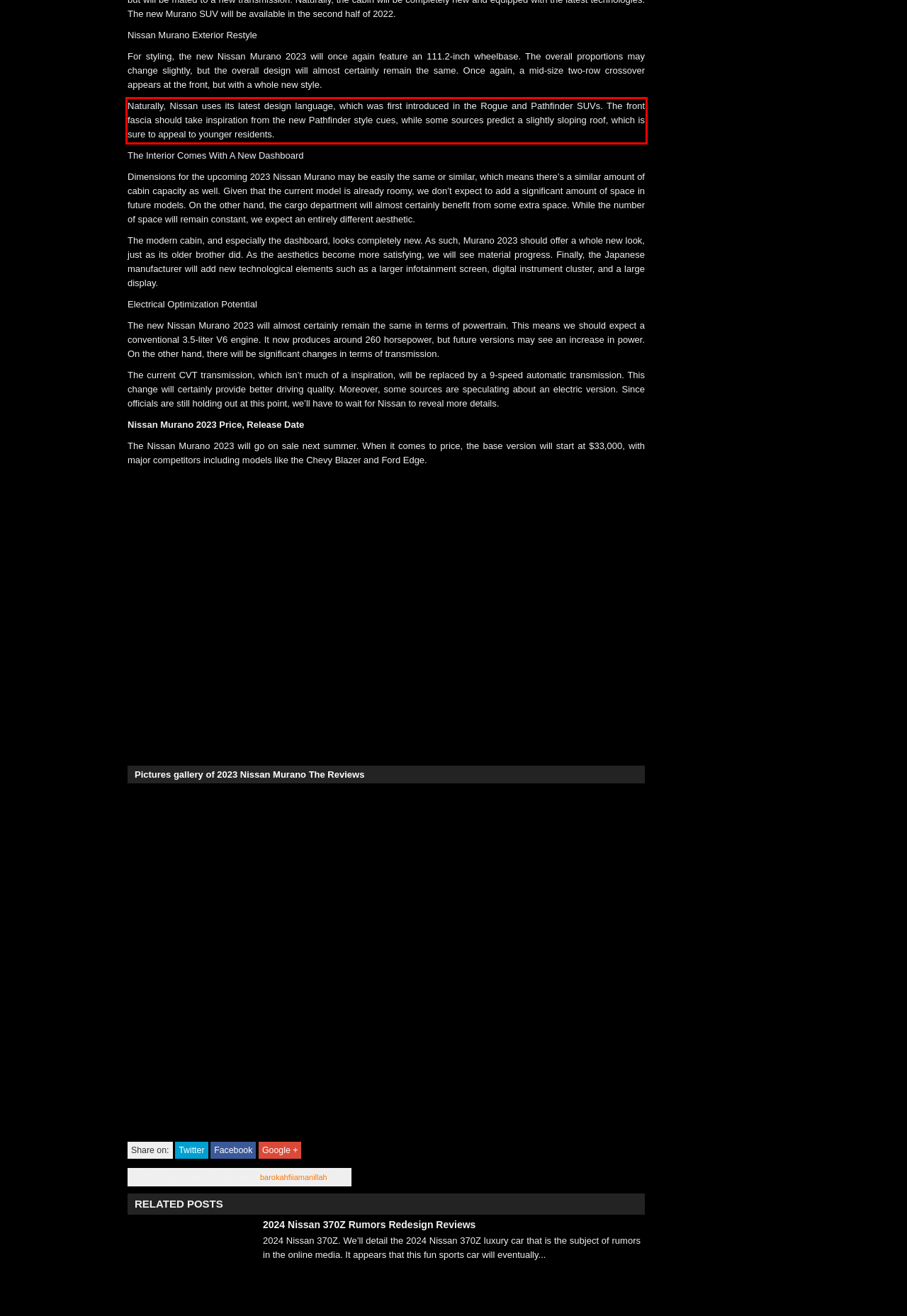Given a webpage screenshot with a red bounding box, perform OCR to read and deliver the text enclosed by the red bounding box.

Naturally, Nissan uses its latest design language, which was first introduced in the Rogue and Pathfinder SUVs. The front fascia should take inspiration from the new Pathfinder style cues, while some sources predict a slightly sloping roof, which is sure to appeal to younger residents.